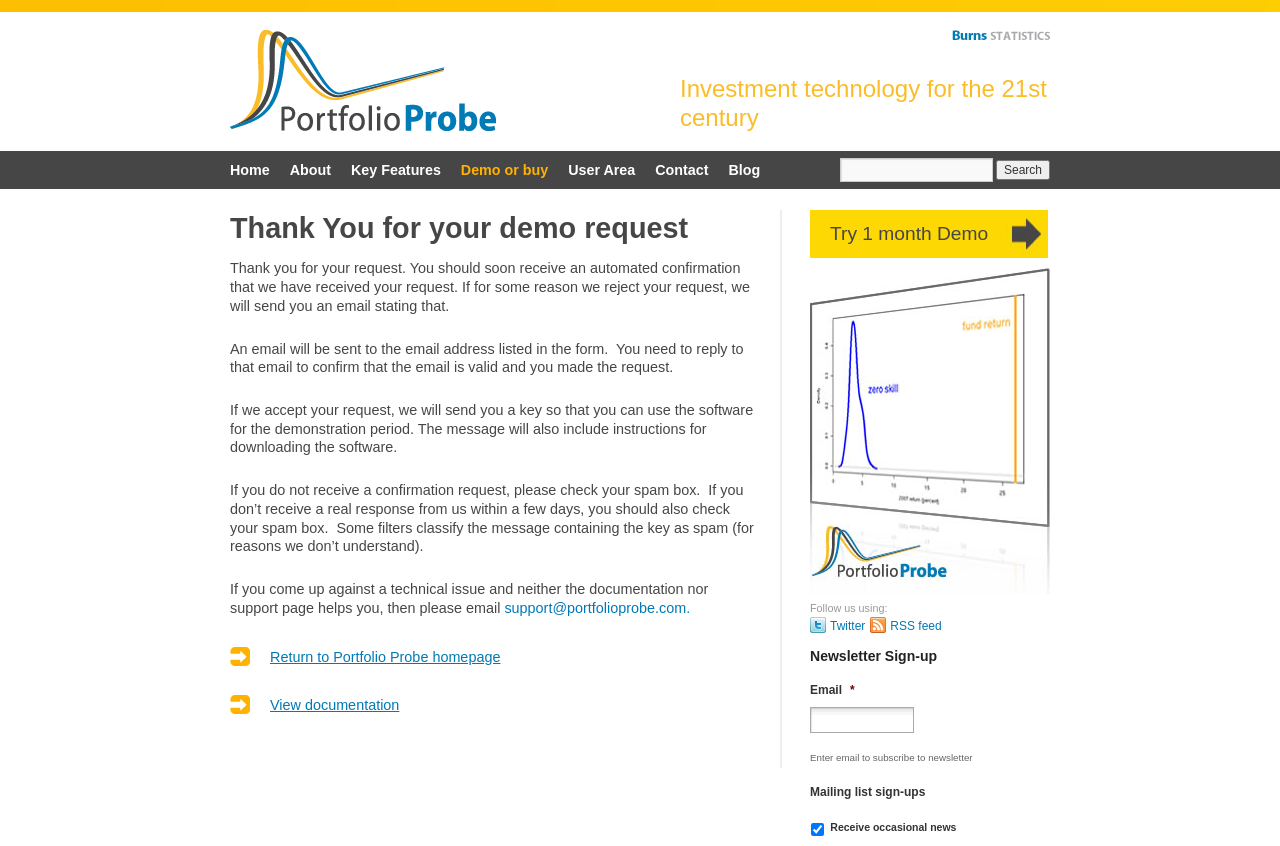Locate the bounding box coordinates of the area you need to click to fulfill this instruction: 'Learn about Replacement Parts'. The coordinates must be in the form of four float numbers ranging from 0 to 1: [left, top, right, bottom].

None